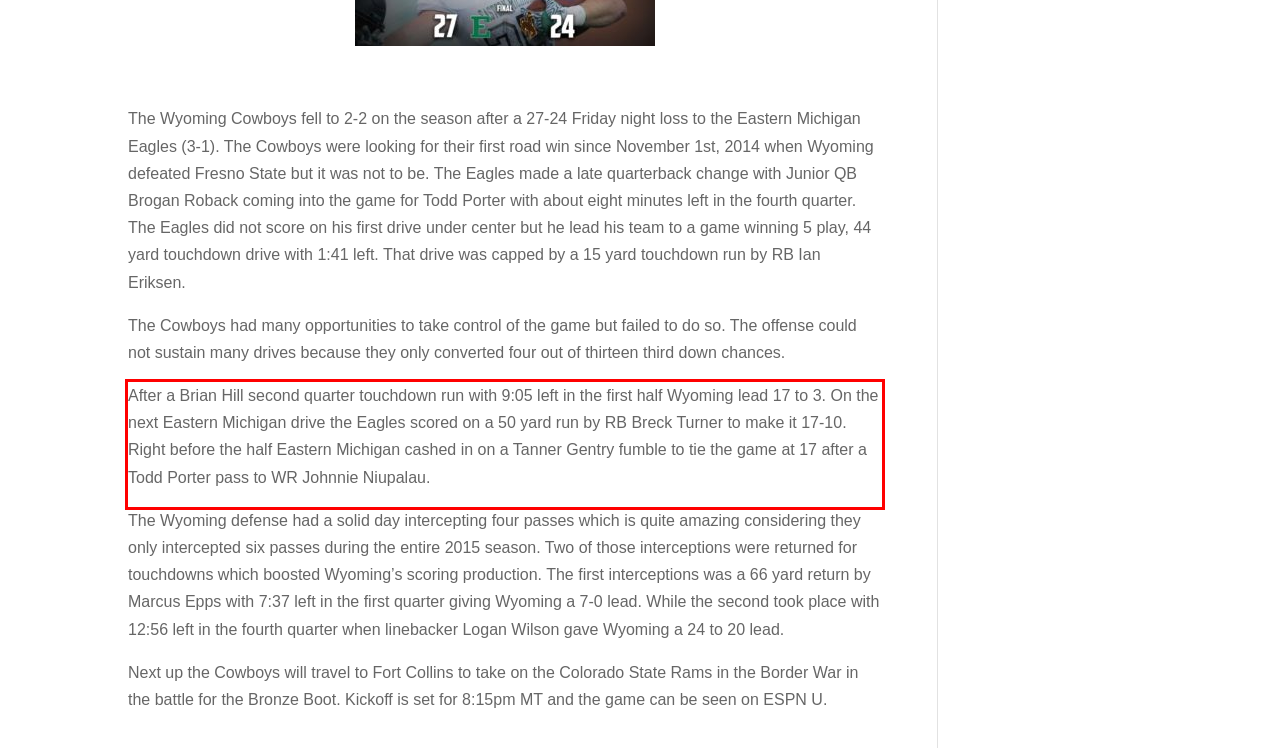You have a screenshot of a webpage with a UI element highlighted by a red bounding box. Use OCR to obtain the text within this highlighted area.

After a Brian Hill second quarter touchdown run with 9:05 left in the first half Wyoming lead 17 to 3. On the next Eastern Michigan drive the Eagles scored on a 50 yard run by RB Breck Turner to make it 17-10. Right before the half Eastern Michigan cashed in on a Tanner Gentry fumble to tie the game at 17 after a Todd Porter pass to WR Johnnie Niupalau.